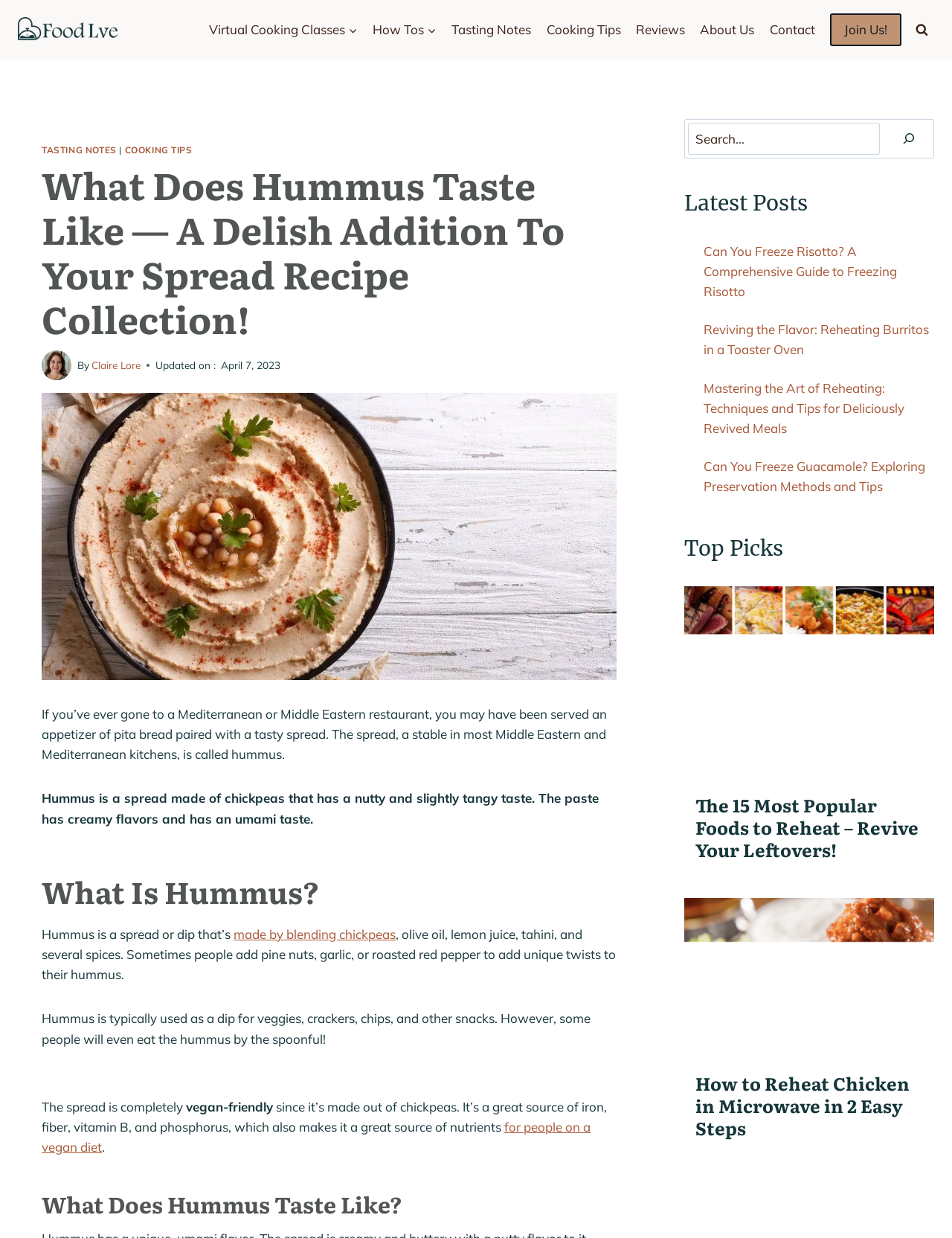Please find the bounding box coordinates of the clickable region needed to complete the following instruction: "Search for a recipe". The bounding box coordinates must consist of four float numbers between 0 and 1, i.e., [left, top, right, bottom].

[0.723, 0.099, 0.924, 0.125]